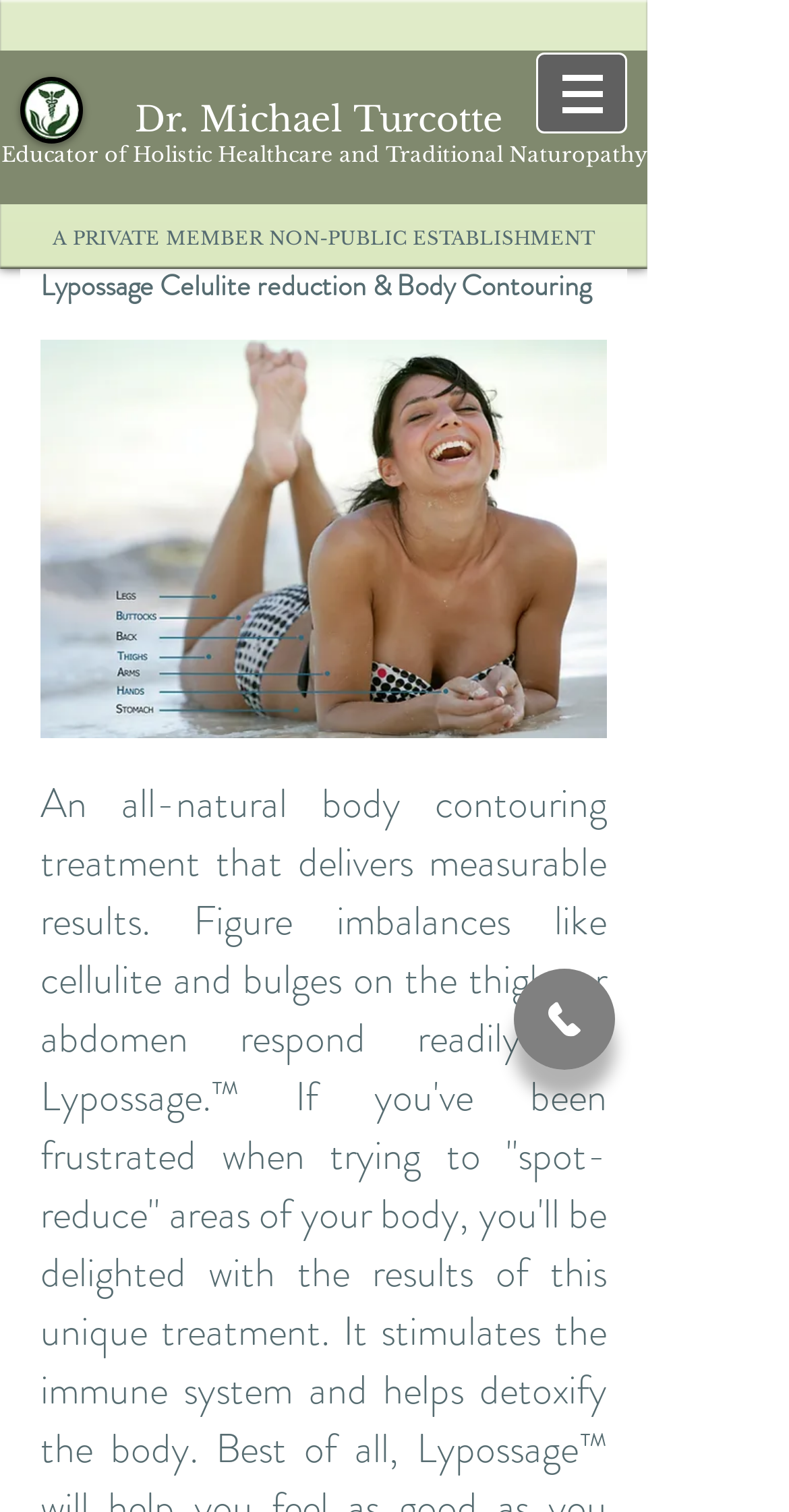Provide your answer to the question using just one word or phrase: What is the purpose of Lypossage?

Celulite reduction & Body Contouring